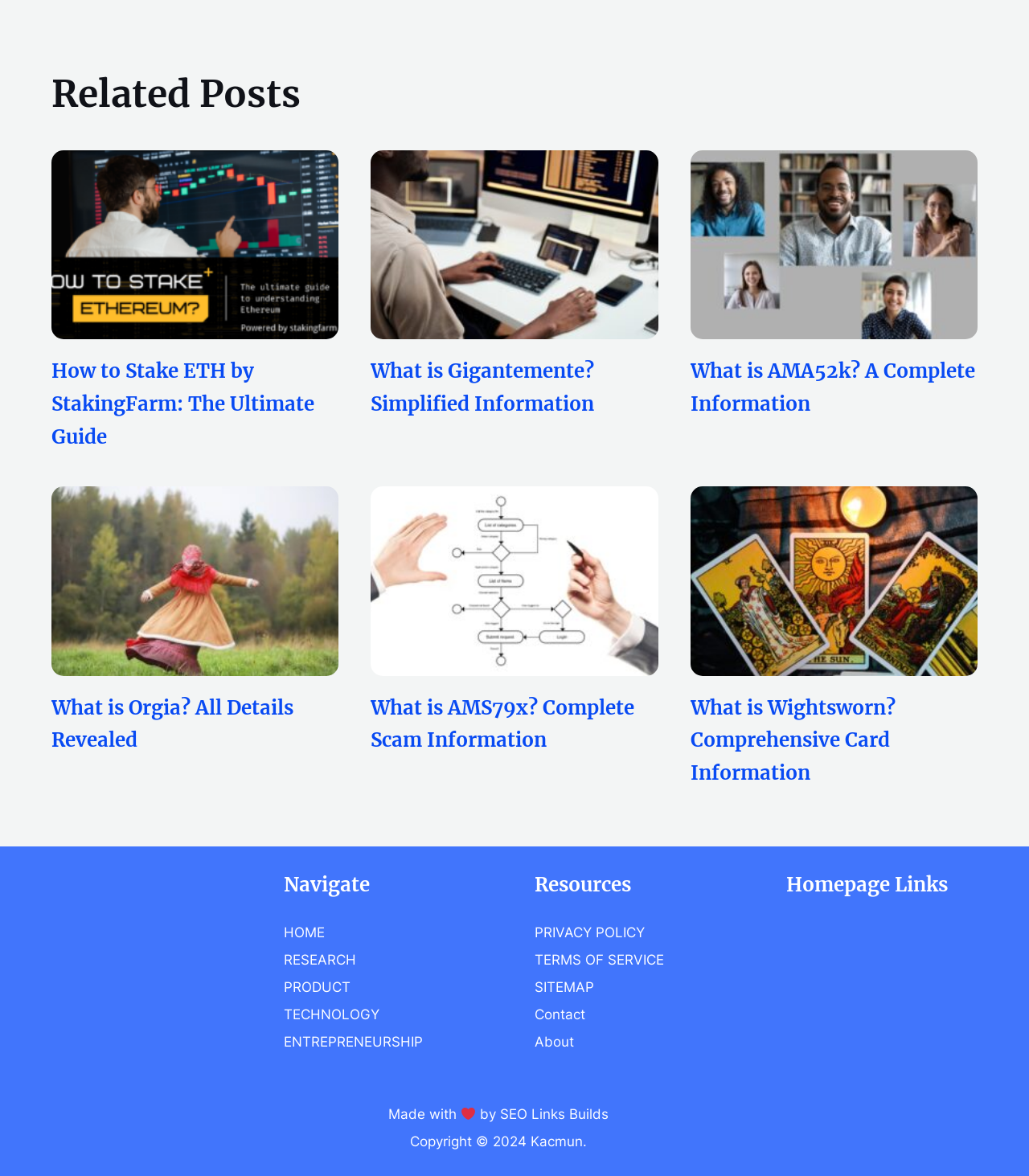Ascertain the bounding box coordinates for the UI element detailed here: "צוות הפורום". The coordinates should be provided as [left, top, right, bottom] with each value being a float between 0 and 1.

None